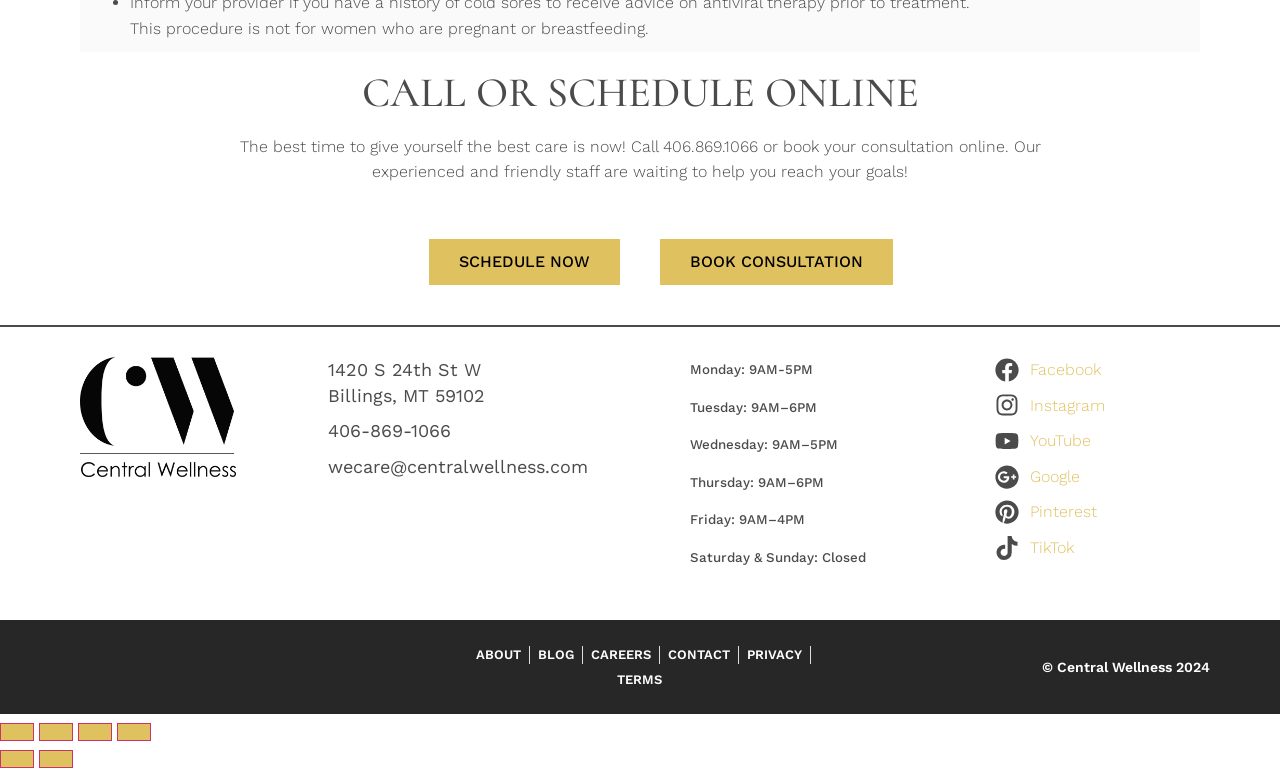Refer to the image and provide an in-depth answer to the question:
What is the phone number to call for consultation?

I found the phone number by looking at the text 'Call 406.869.1066 or book your consultation online' which is located above the 'SCHEDULE NOW' button.